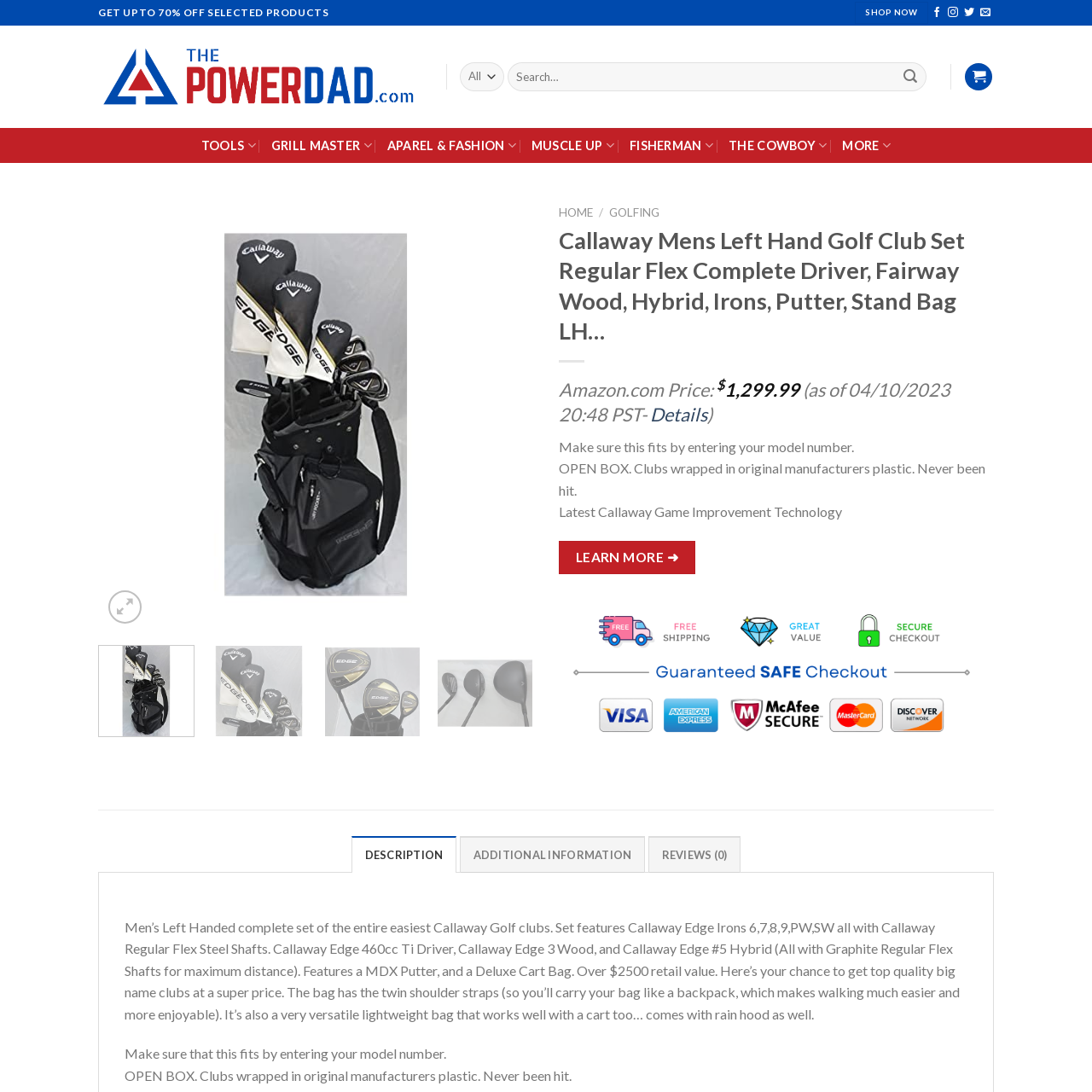Give an in-depth description of the image within the red border.

The image showcases a stylized representation of a golf club set, highlighting the Callaway brand. This complete set is designed specifically for left-handed golfers and features a range of clubs including a driver, fairway wood, hybrid, various irons, and a putter. The set is packaged with a stand bag, emphasizing convenience and portability. The focus on Callaway indicates a commitment to quality and performance, appealing to both novice and experienced players seeking to enhance their golfing experience. The accompanying text suggests that the clubs are crafted with advanced technology for improved game play.